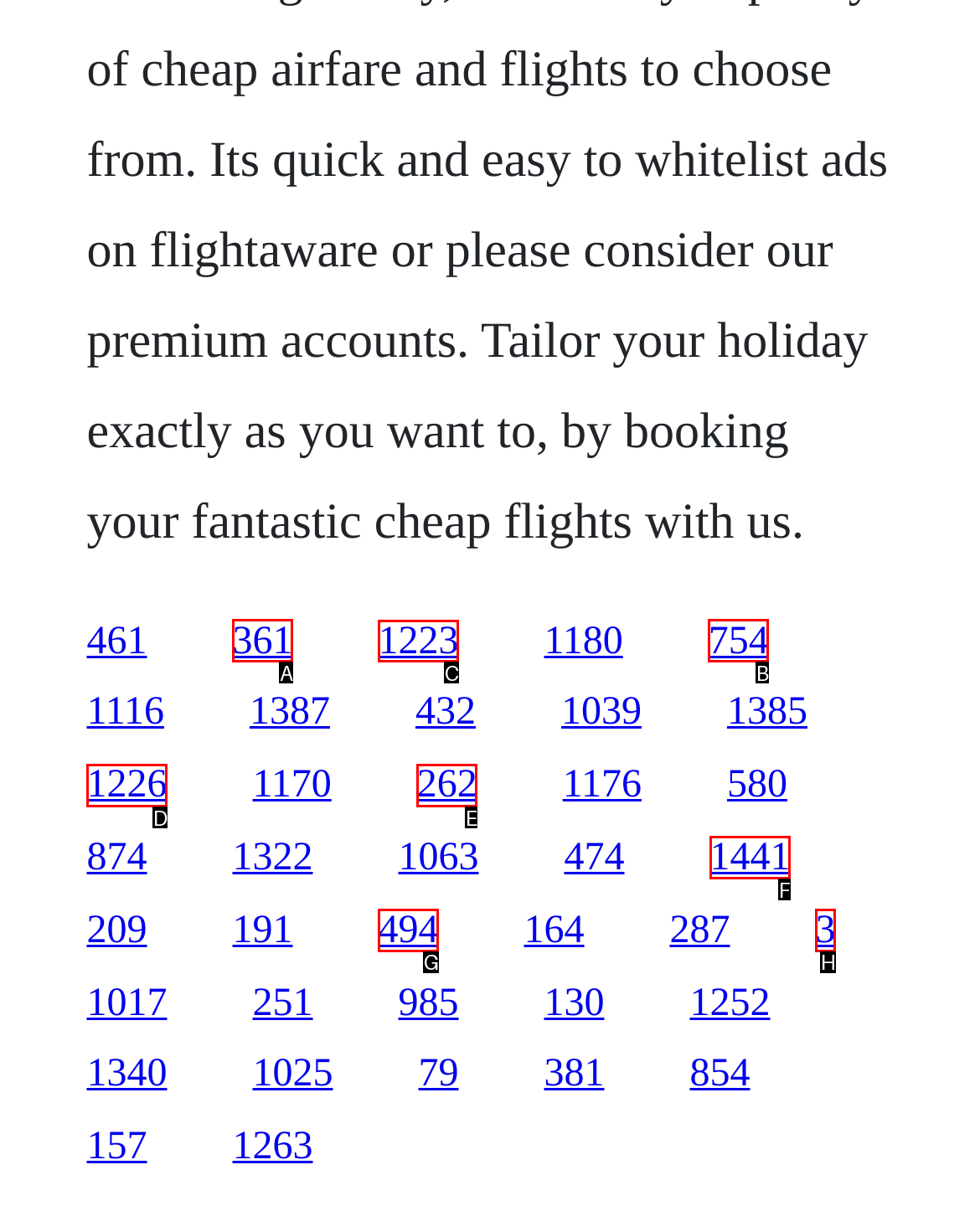Which option should you click on to fulfill this task: visit the third link? Answer with the letter of the correct choice.

C